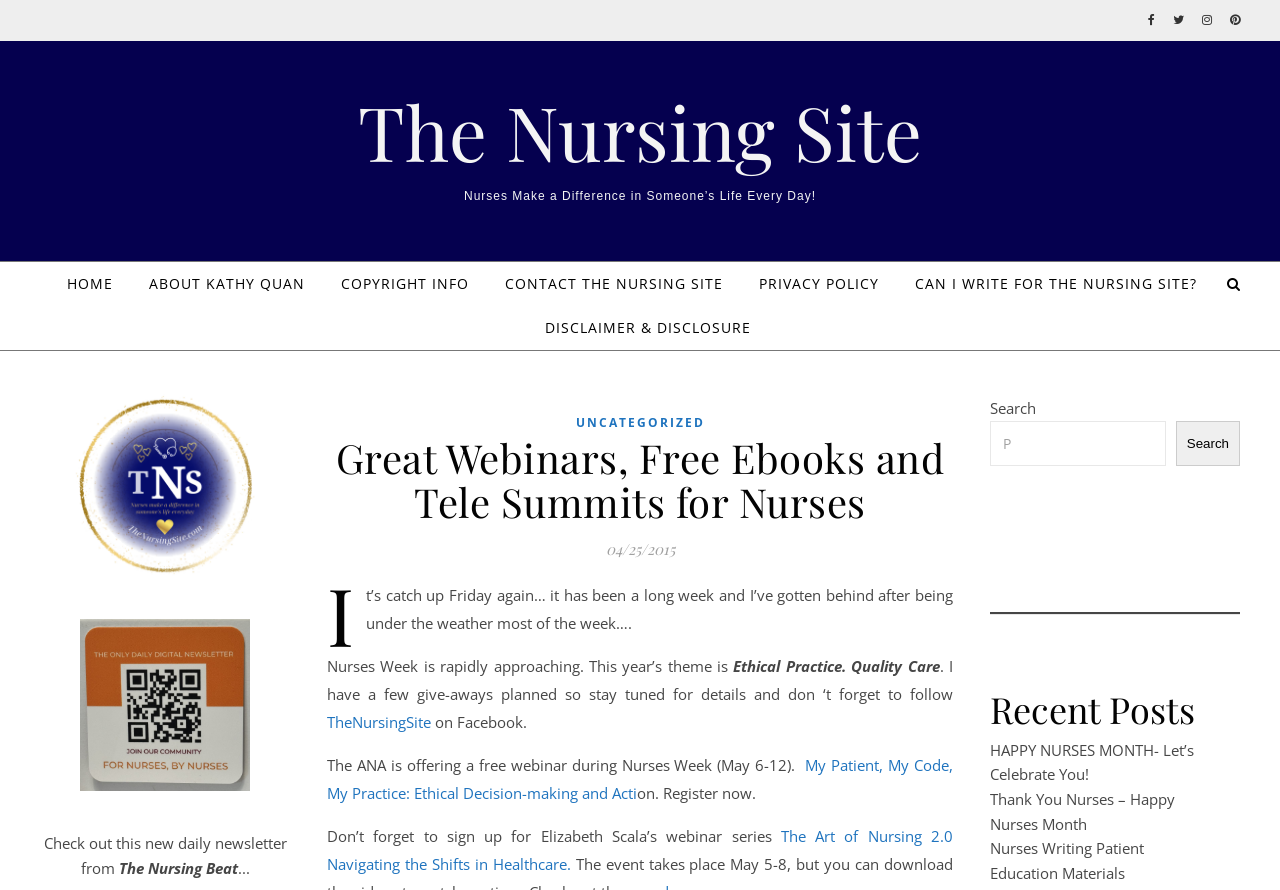Please find the bounding box coordinates of the element that you should click to achieve the following instruction: "Search for something". The coordinates should be presented as four float numbers between 0 and 1: [left, top, right, bottom].

[0.773, 0.473, 0.911, 0.523]